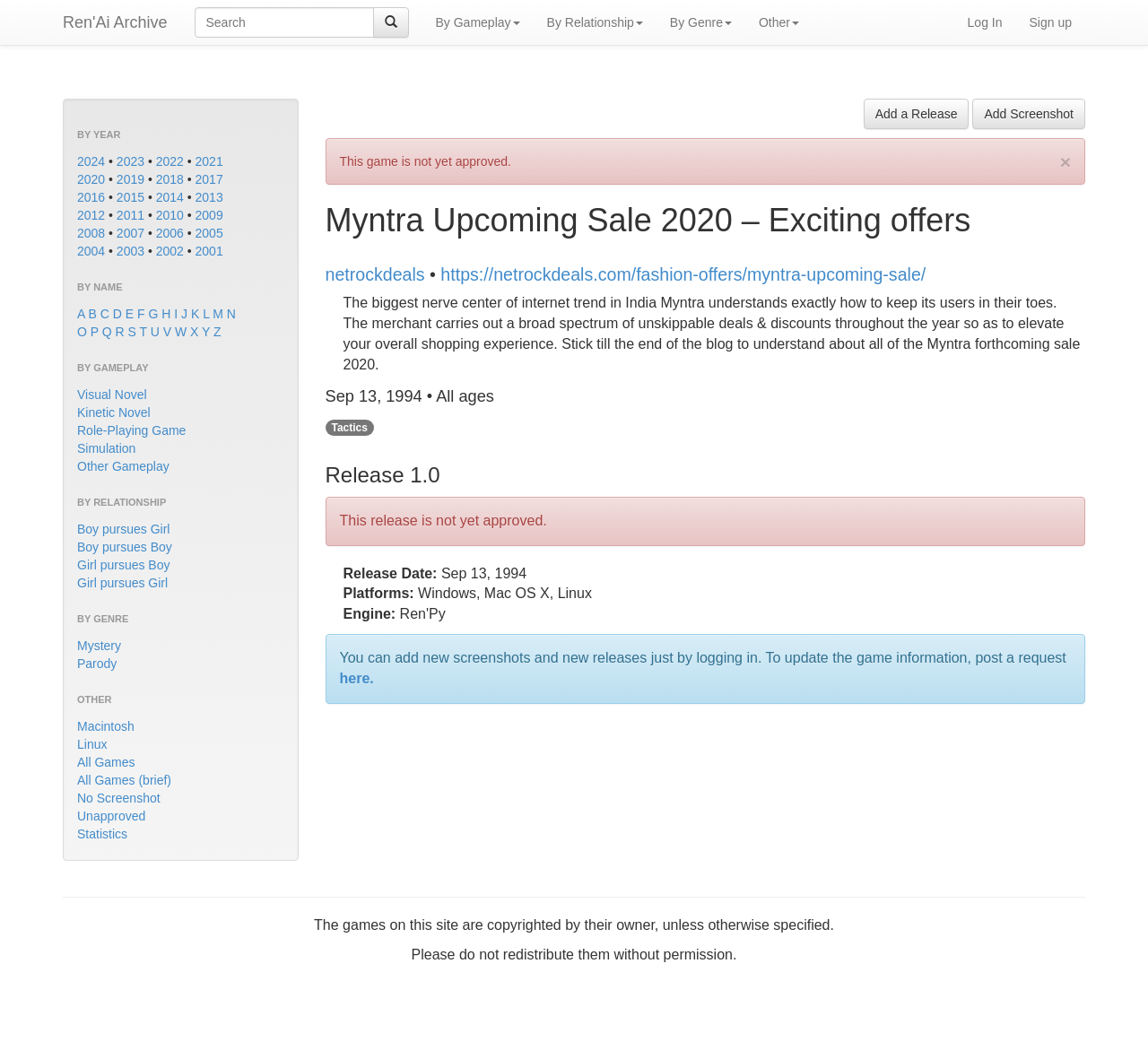Give a one-word or short-phrase answer to the following question: 
What is the last link under 'BY NAME'?

Z